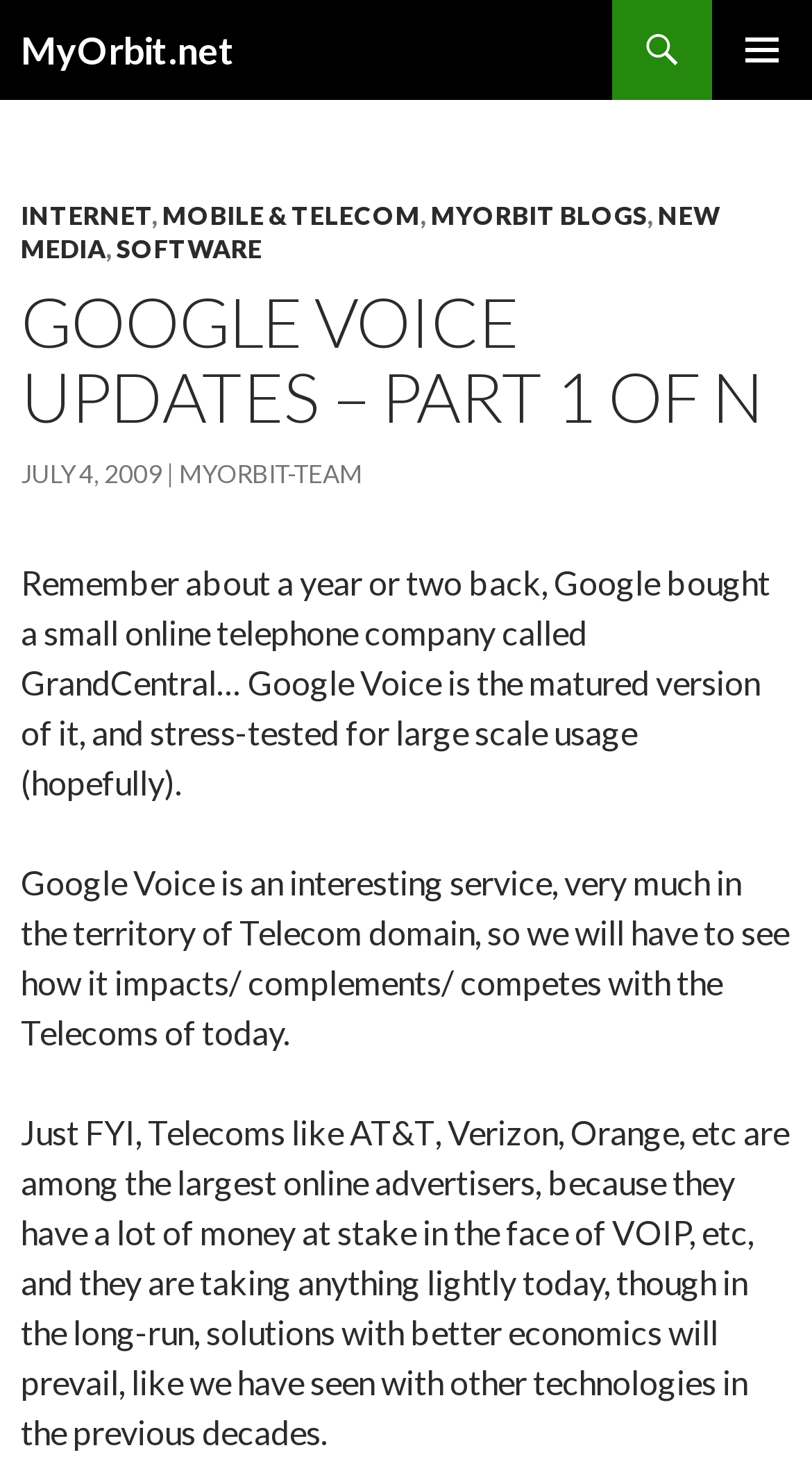Describe every aspect of the webpage comprehensively.

The webpage is about Google Voice updates, specifically part 1 of a series. At the top left, there is a heading "MyOrbit.net" which is also a link. Next to it, on the top right, there is a button labeled "PRIMARY MENU". Below the heading, there is a link "SKIP TO CONTENT" on the top left.

The main content area is divided into two sections. The first section is a header area with several links, including "INTERNET", "MOBILE & TELECOM", "MYORBIT BLOGS", "NEW MEDIA", and "SOFTWARE". These links are arranged horizontally, with commas separating them.

Below the header area, there is a heading "GOOGLE VOICE UPDATES – PART 1 OF N" followed by a link "JULY 4, 2009" and another link "MYORBIT-TEAM". The main article content is divided into three paragraphs. The first paragraph discusses Google Voice, mentioning its origins from GrandCentral and its capabilities. The second paragraph talks about the impact of Google Voice on the Telecom domain. The third paragraph provides additional context, mentioning the large online advertising budgets of Telecom companies like AT&T and Verizon, and how they are responding to the threat of VOIP technology.